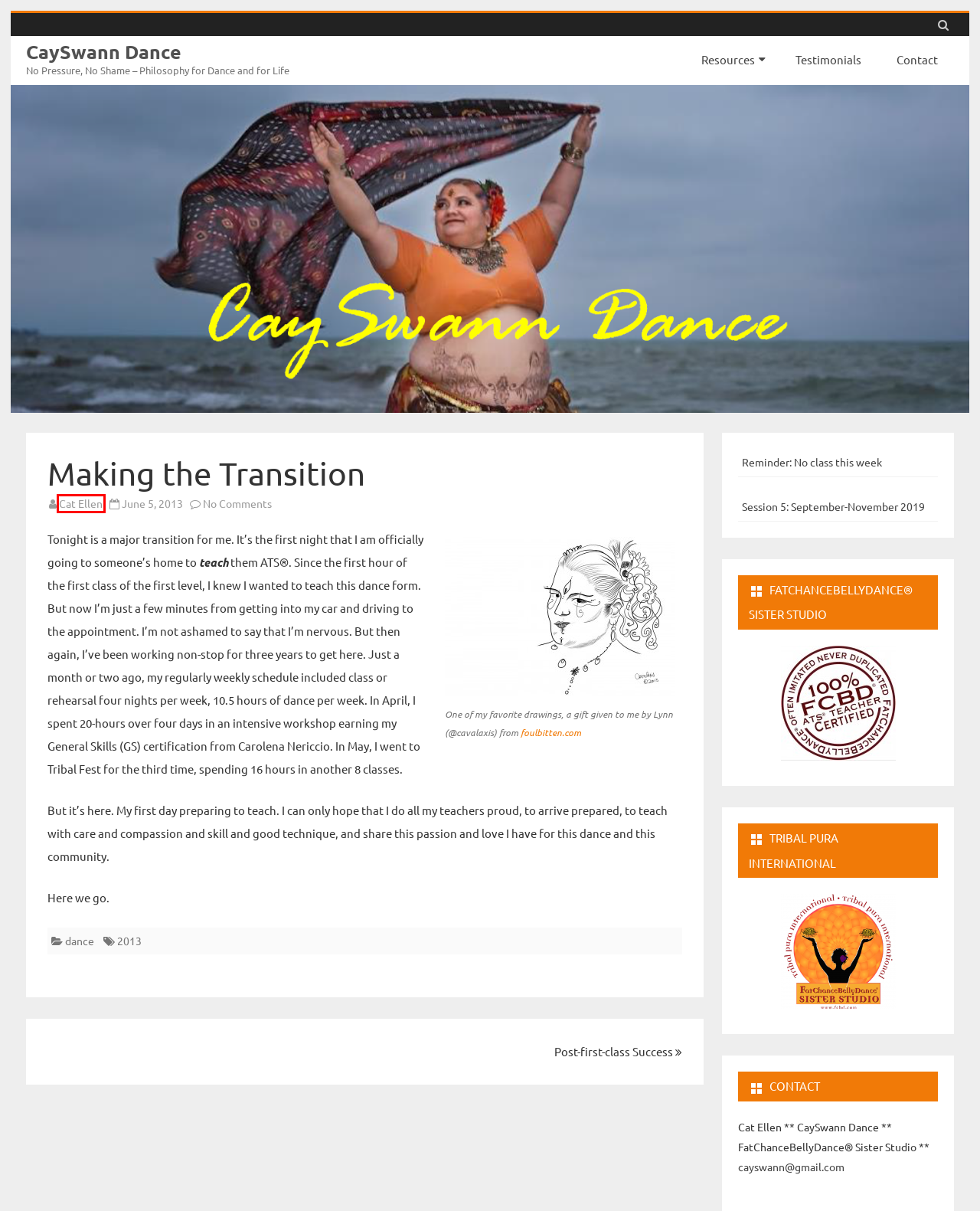Analyze the given webpage screenshot and identify the UI element within the red bounding box. Select the webpage description that best matches what you expect the new webpage to look like after clicking the element. Here are the candidates:
A. 2013 – CaySwann Dance
B. CaySwann Dance – No Pressure, No Shame – Philosophy for Dance and for Life
C. Reminder: No class this week – CaySwann Dance
D. Session 5: September-November 2019 – CaySwann Dance
E. Contact – CaySwann Dance
F. Resources – CaySwann Dance
G. Cat Ellen – CaySwann Dance
H. dance – CaySwann Dance

G